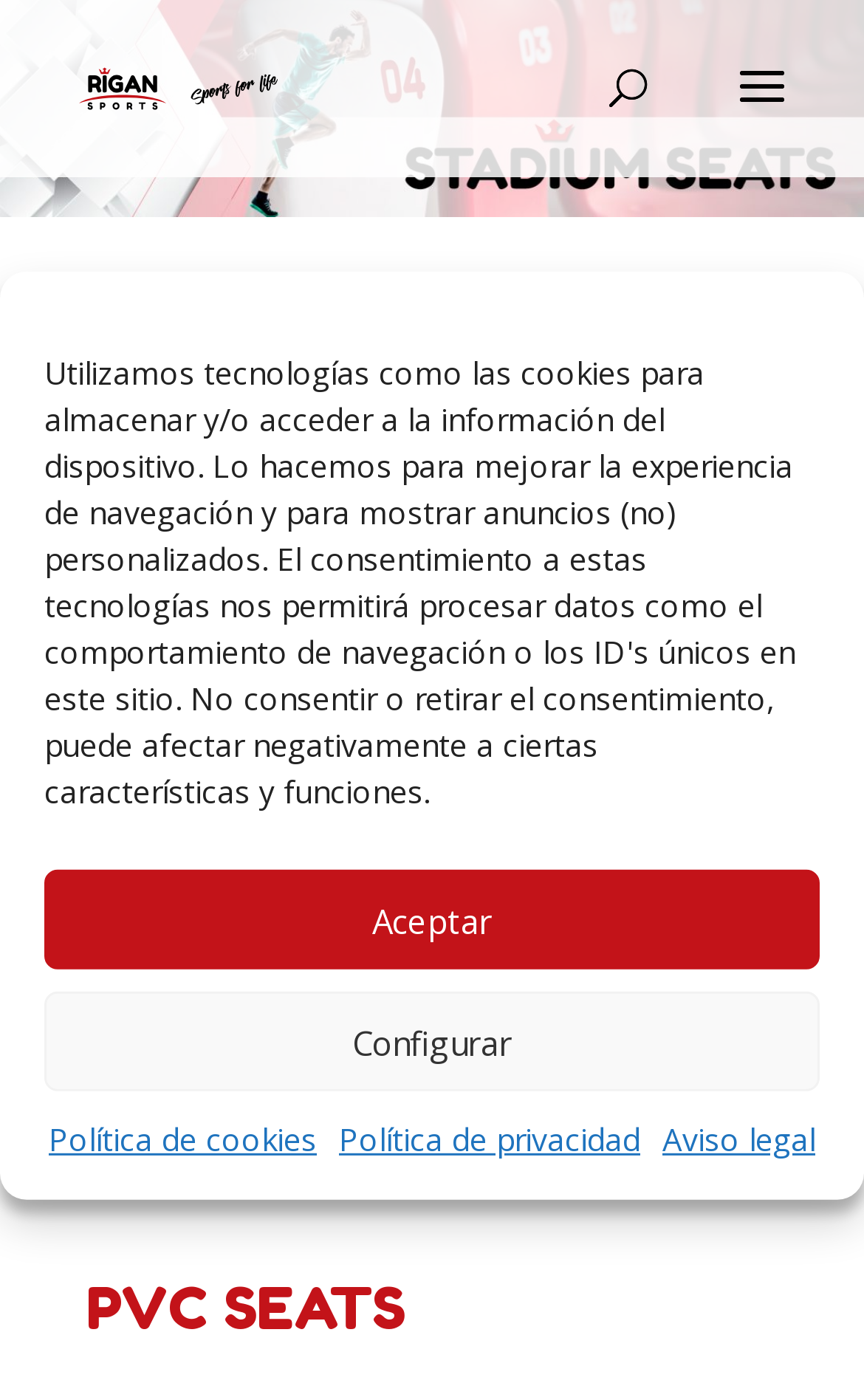Please locate the bounding box coordinates of the element that should be clicked to complete the given instruction: "go to Rigan Sports homepage".

[0.087, 0.048, 0.326, 0.074]